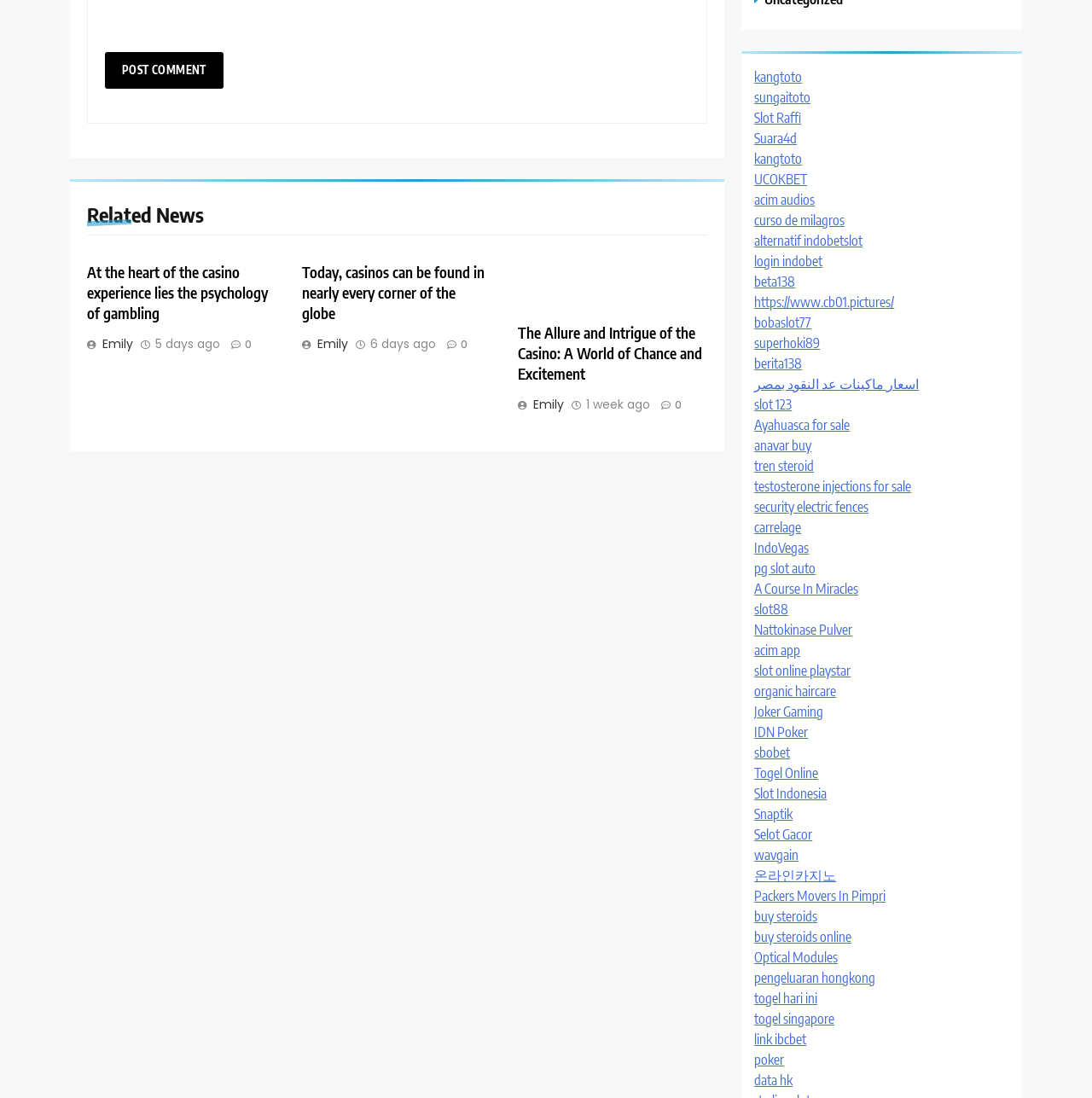Can you find the bounding box coordinates of the area I should click to execute the following instruction: "Visit the link 'kangtoto'"?

[0.691, 0.062, 0.735, 0.078]